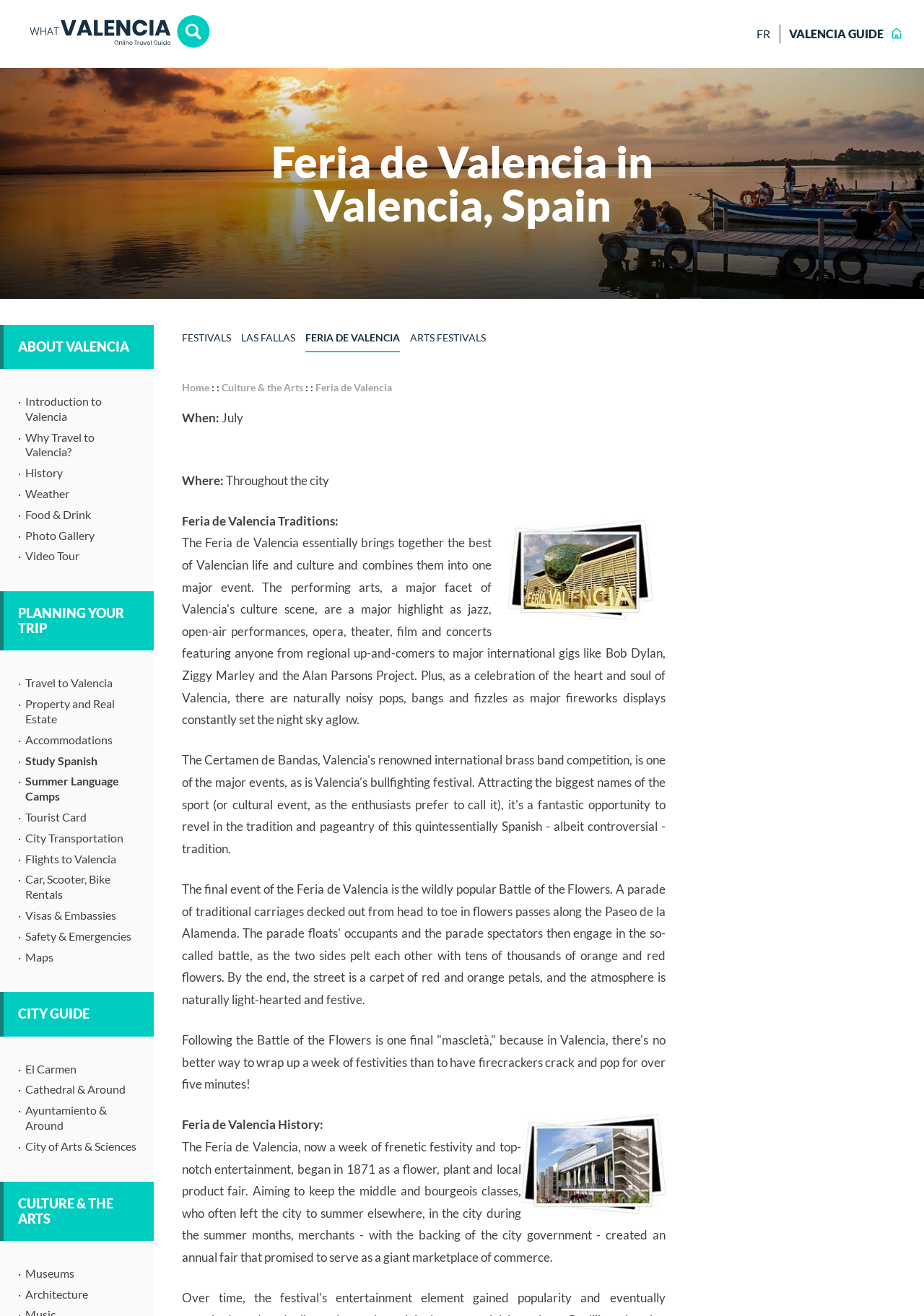Examine the screenshot and answer the question in as much detail as possible: How many sections are there in the city guide?

The city guide section has links to 'El Carmen', 'Cathedral & Around', 'Ayuntamiento & Around', 'City of Arts & Sciences', and other areas, so there are 5 sections in total.